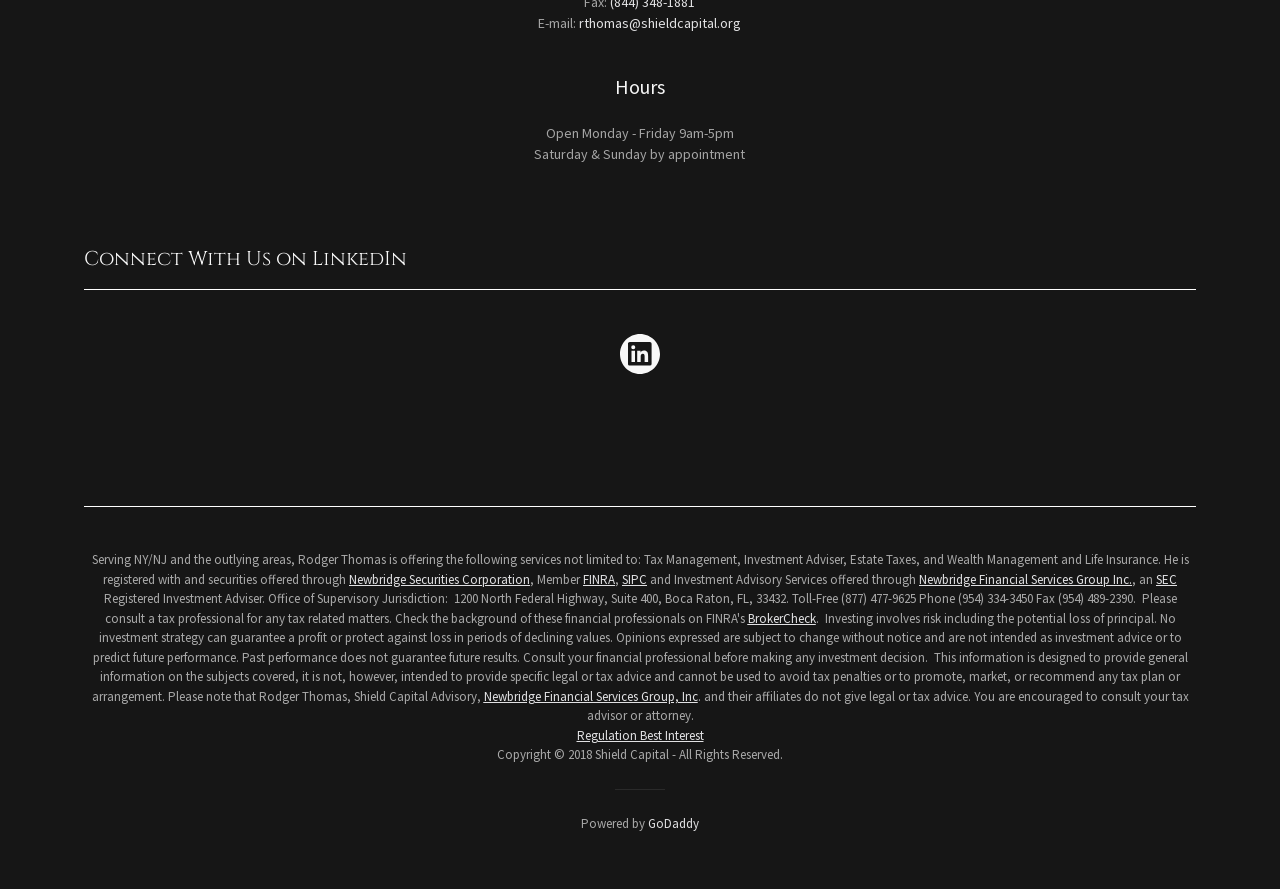Identify the bounding box coordinates necessary to click and complete the given instruction: "Send an email to rthomas@shieldcapital.org".

[0.453, 0.016, 0.579, 0.036]